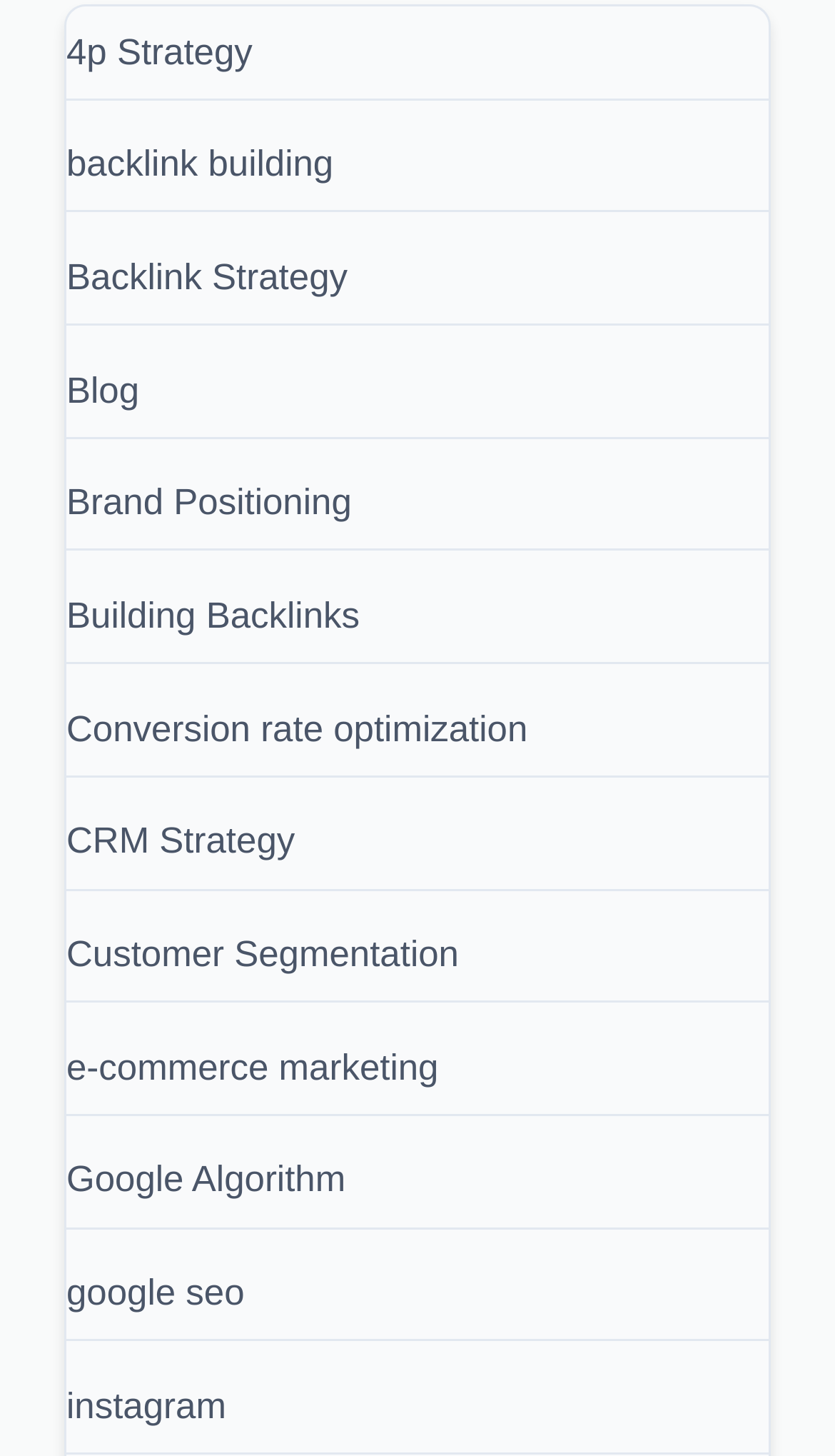Provide your answer in a single word or phrase: 
What is the link between 'Backlink Strategy' and 'Building Backlinks'?

Similar topic